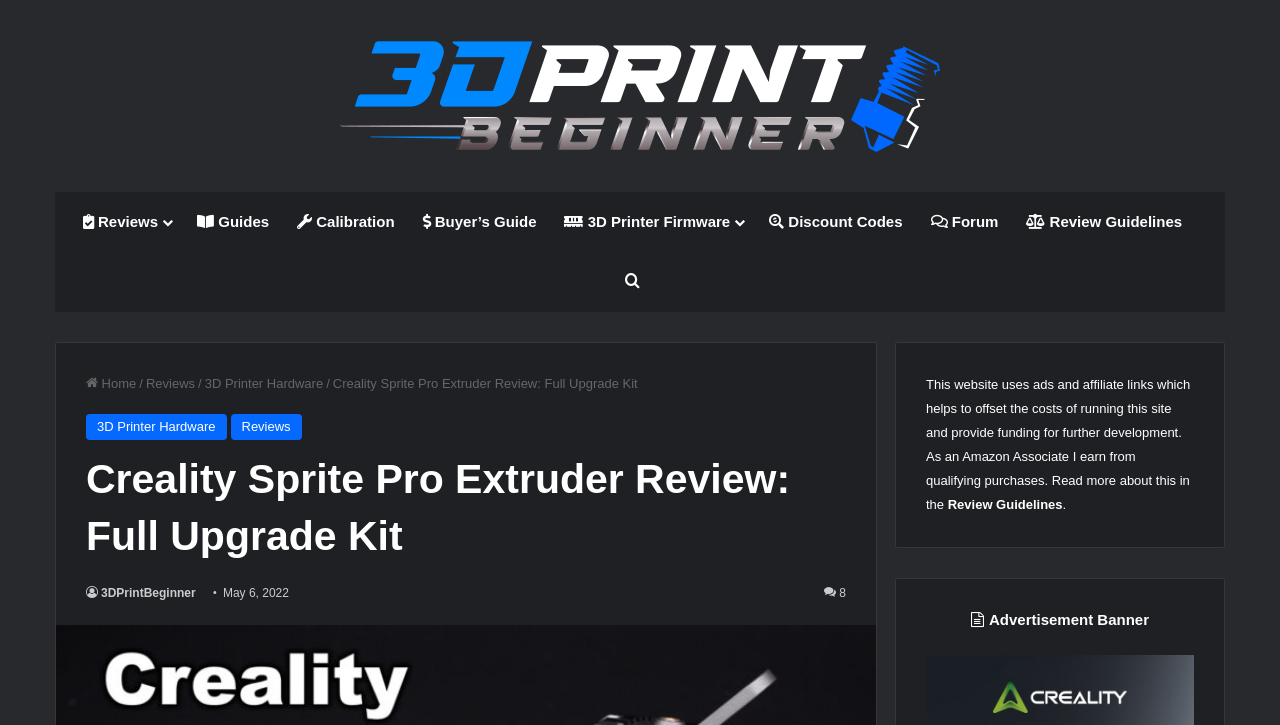Can you find the bounding box coordinates for the element that needs to be clicked to execute this instruction: "check Calibration guides"? The coordinates should be given as four float numbers between 0 and 1, i.e., [left, top, right, bottom].

[0.221, 0.265, 0.319, 0.348]